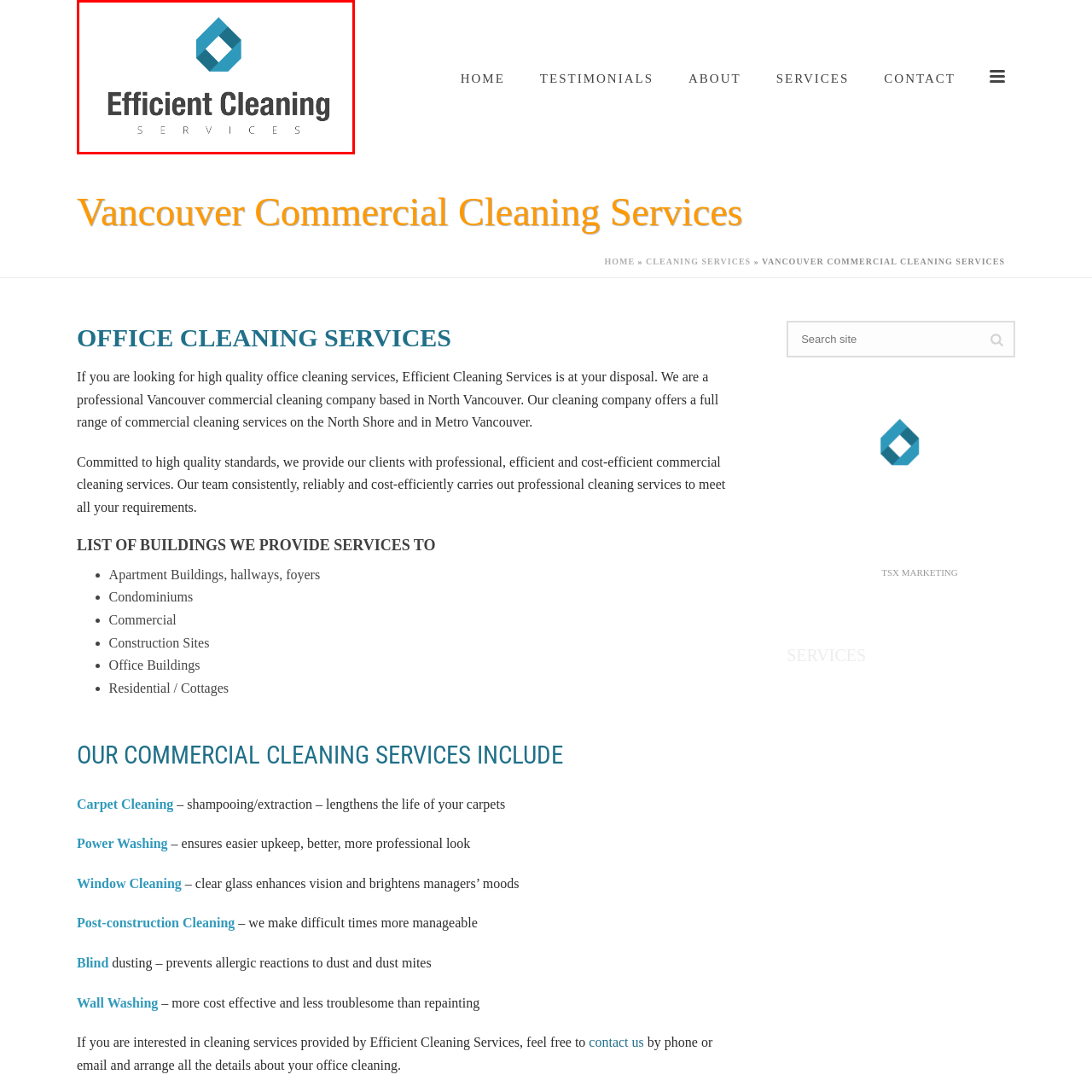Thoroughly describe the contents of the image enclosed in the red rectangle.

The image displays the logo of Efficient Cleaning Services, a professional cleaning company based in Vancouver. The logo features a stylized geometric shape in blue and white, symbolizing cleanliness and efficiency. Below the emblem, the name "Efficient Cleaning" is prominently displayed in bold, dark typography, conveying a sense of professionalism and reliability. The word "SERVICES" is presented in a slightly smaller font, reinforcing the company's focus on delivering high-quality cleaning solutions. This branding reflects the company’s commitment to providing efficient and effective commercial cleaning services throughout Metro Vancouver and North Shore.